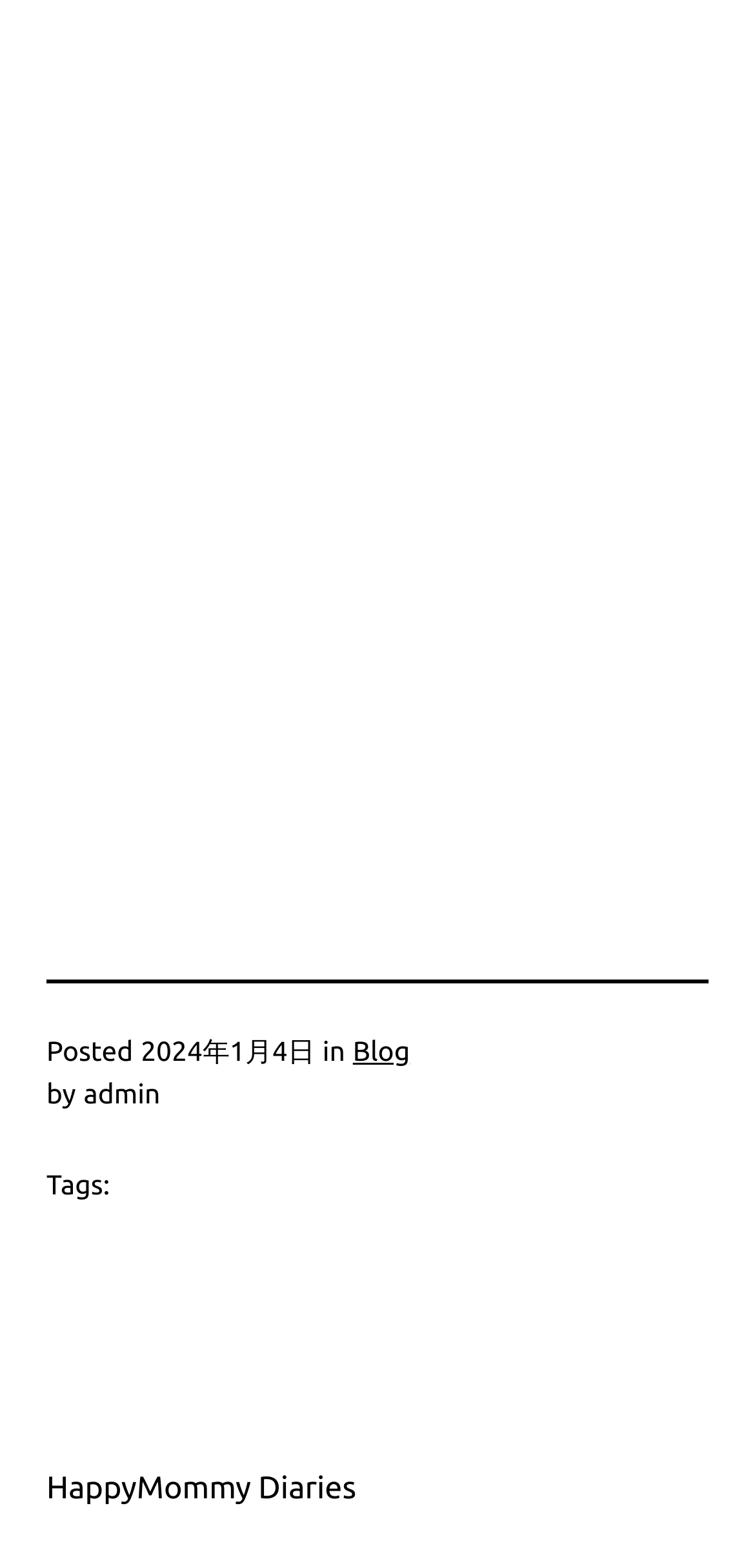Bounding box coordinates are to be given in the format (top-left x, top-left y, bottom-right x, bottom-right y). All values must be floating point numbers between 0 and 1. Provide the bounding box coordinate for the UI element described as: Blog

[0.467, 0.66, 0.543, 0.68]